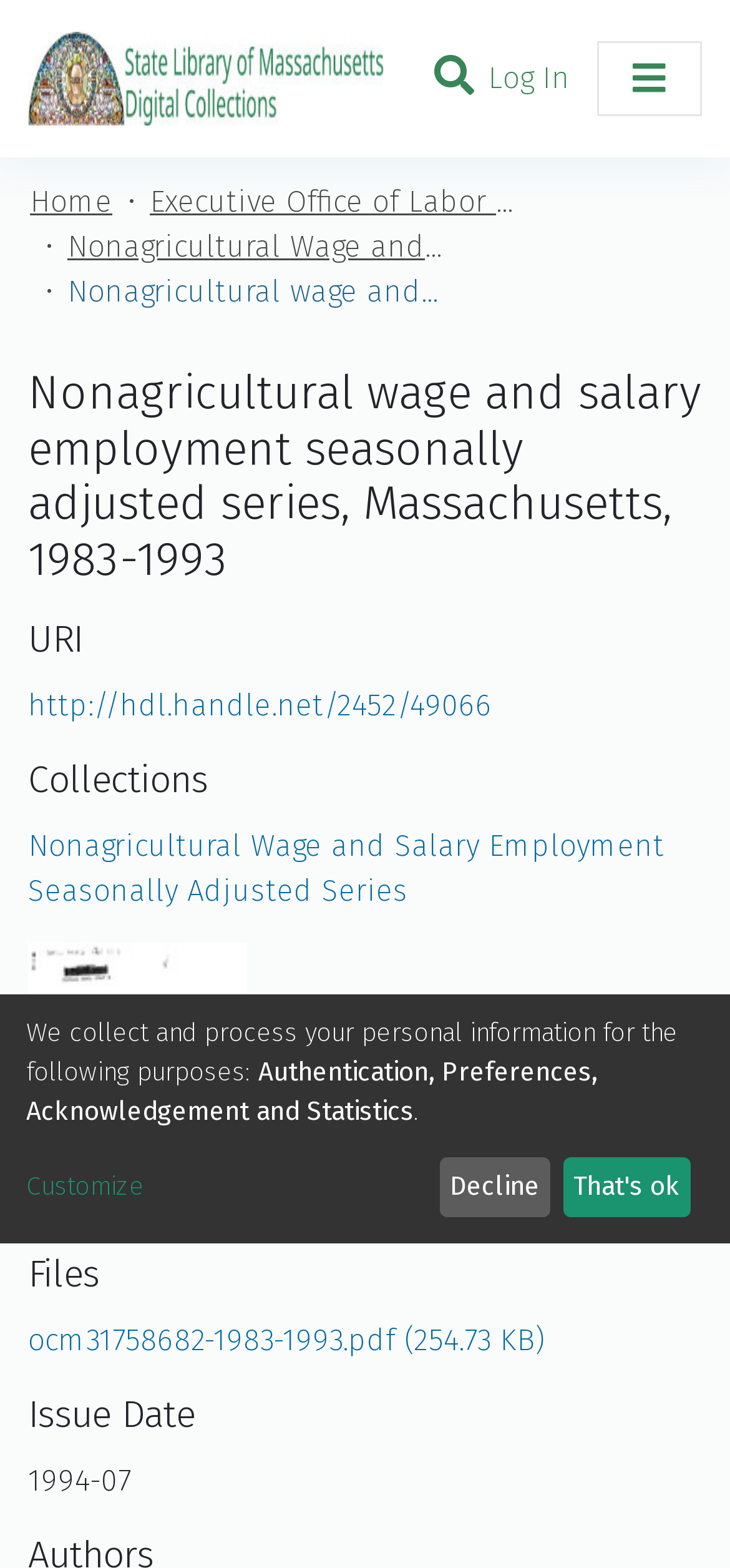Please find and report the bounding box coordinates of the element to click in order to perform the following action: "Download the file ocm31758682-1983-1993.pdf". The coordinates should be expressed as four float numbers between 0 and 1, in the format [left, top, right, bottom].

[0.038, 0.844, 0.746, 0.866]